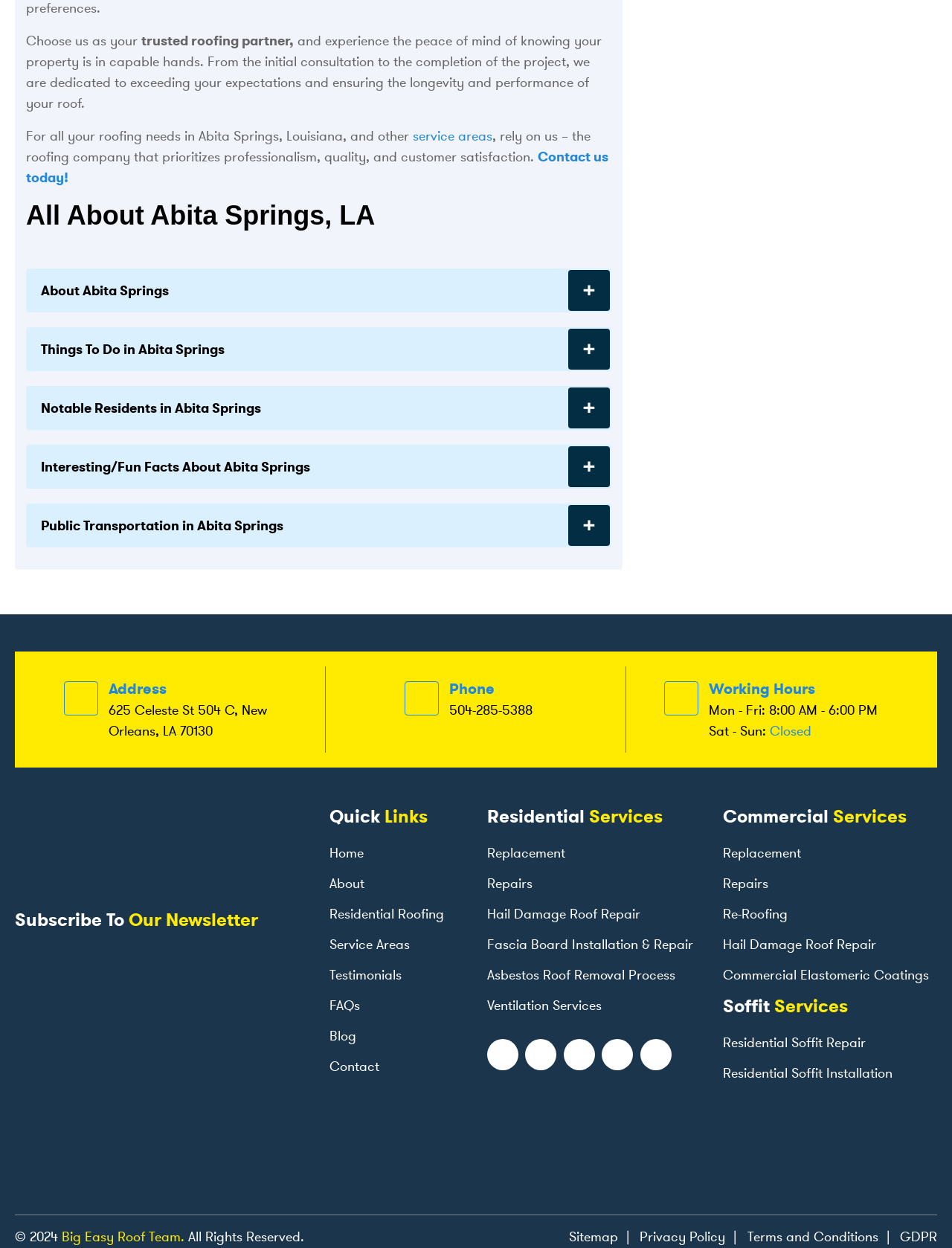Please find the bounding box coordinates of the element's region to be clicked to carry out this instruction: "Get directions to '625 Celeste St 504 C, New Orleans, LA 70130'".

[0.114, 0.561, 0.302, 0.594]